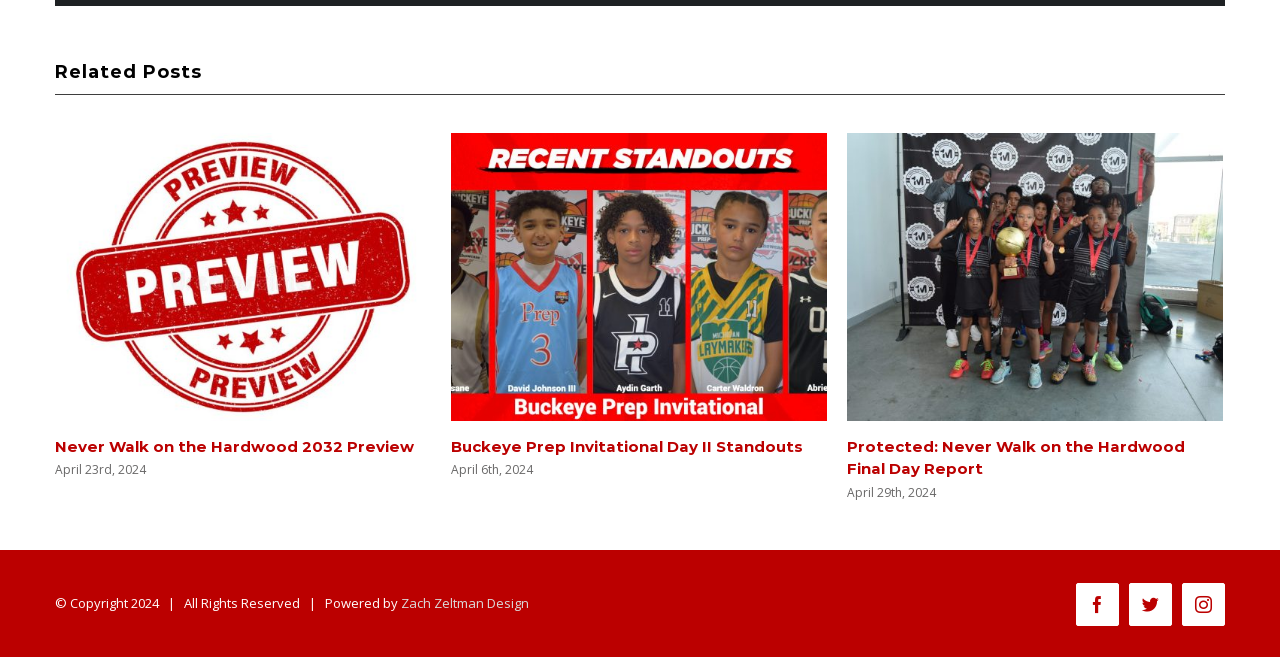Using the element description: "aria-label="logo"", determine the bounding box coordinates. The coordinates should be in the format [left, top, right, bottom], with values between 0 and 1.

None